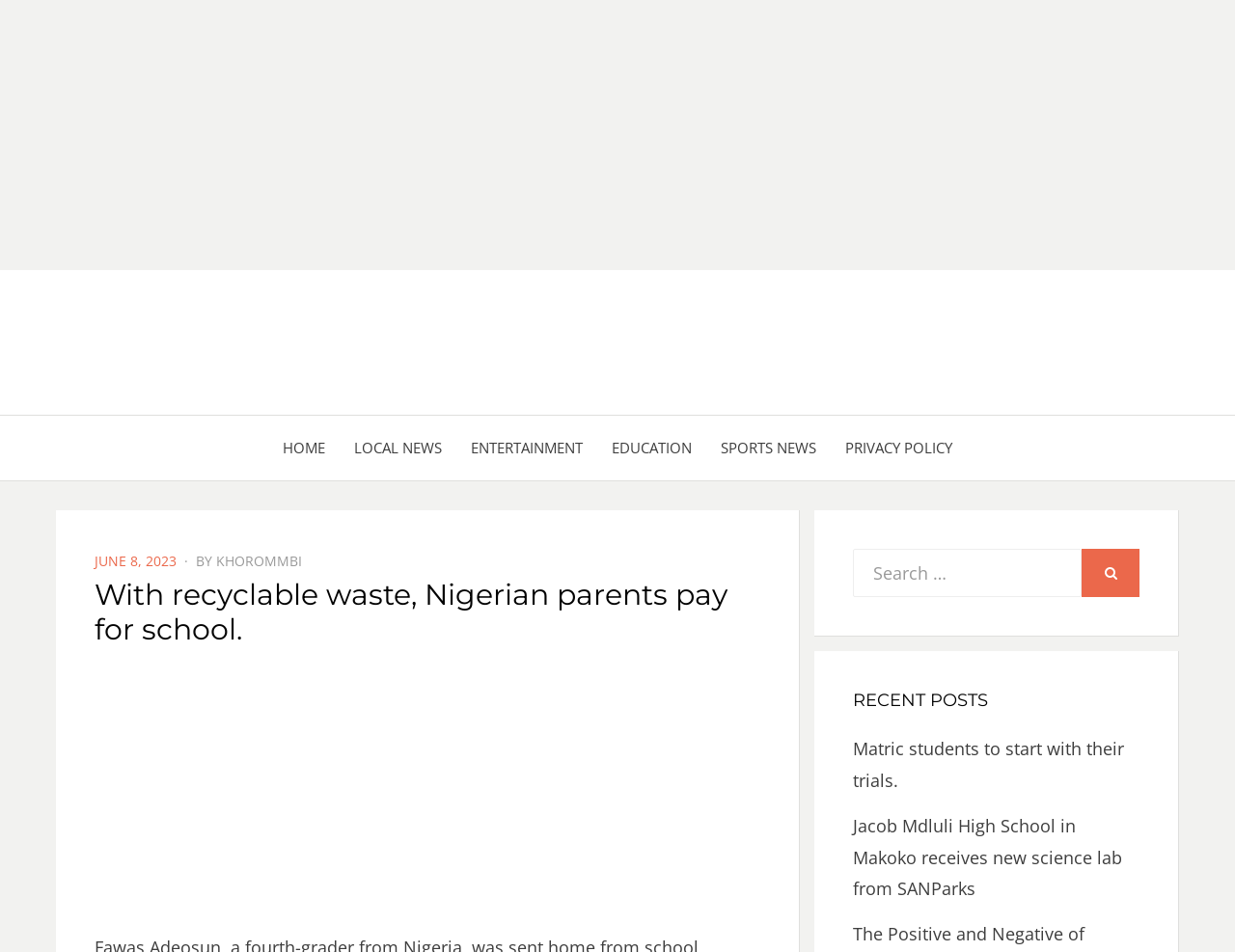Provide the bounding box coordinates of the area you need to click to execute the following instruction: "Check the PRIVACY POLICY".

[0.673, 0.457, 0.783, 0.484]